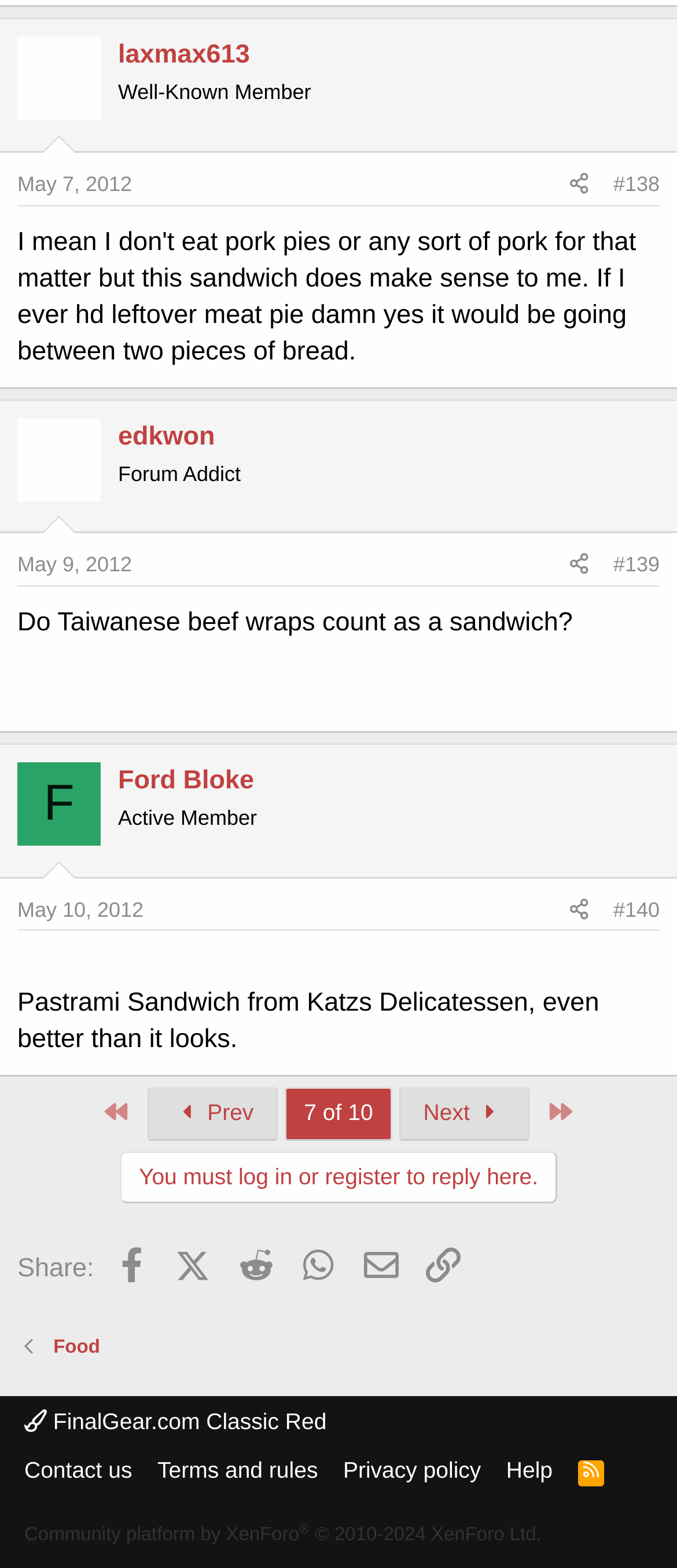Please specify the coordinates of the bounding box for the element that should be clicked to carry out this instruction: "Share on Facebook". The coordinates must be four float numbers between 0 and 1, formatted as [left, top, right, bottom].

[0.225, 0.796, 0.394, 0.815]